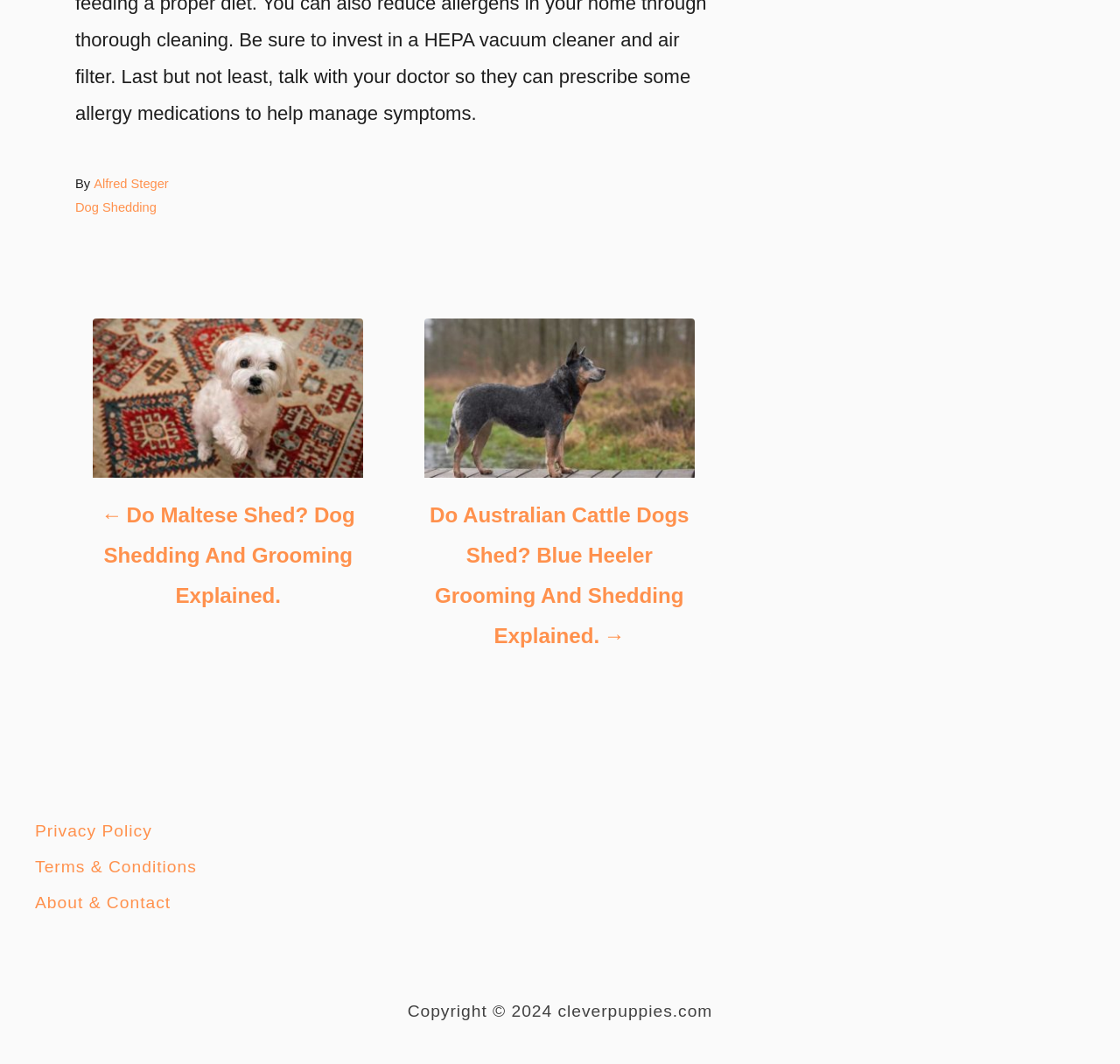Who is the author of this article?
Look at the screenshot and provide an in-depth answer.

The author's name is mentioned in the footer section of the webpage, where it says 'By Author' and provides a link to 'Alfred Steger'.